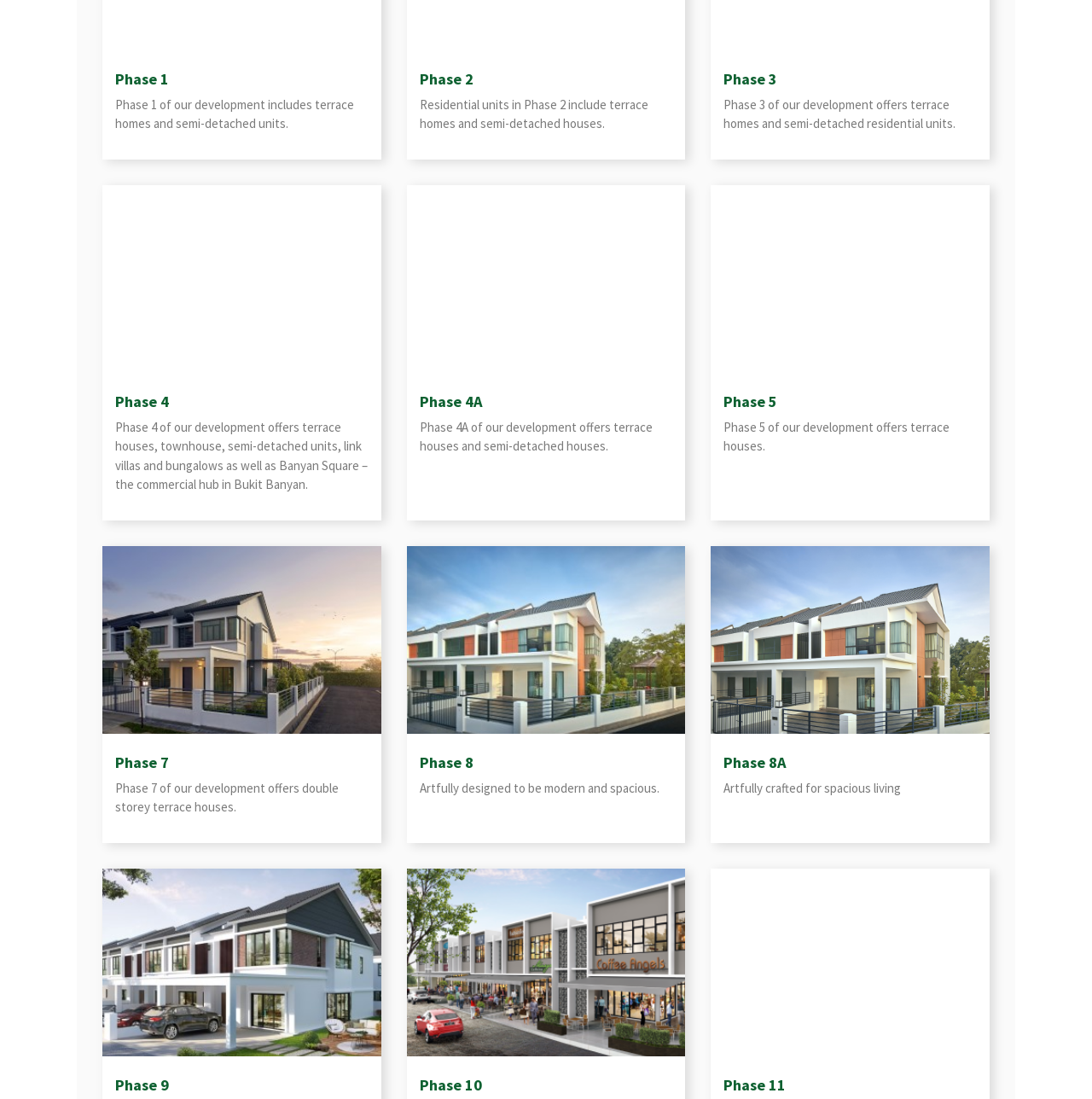Determine the bounding box coordinates for the region that must be clicked to execute the following instruction: "View Phase 4 details".

[0.105, 0.357, 0.337, 0.374]